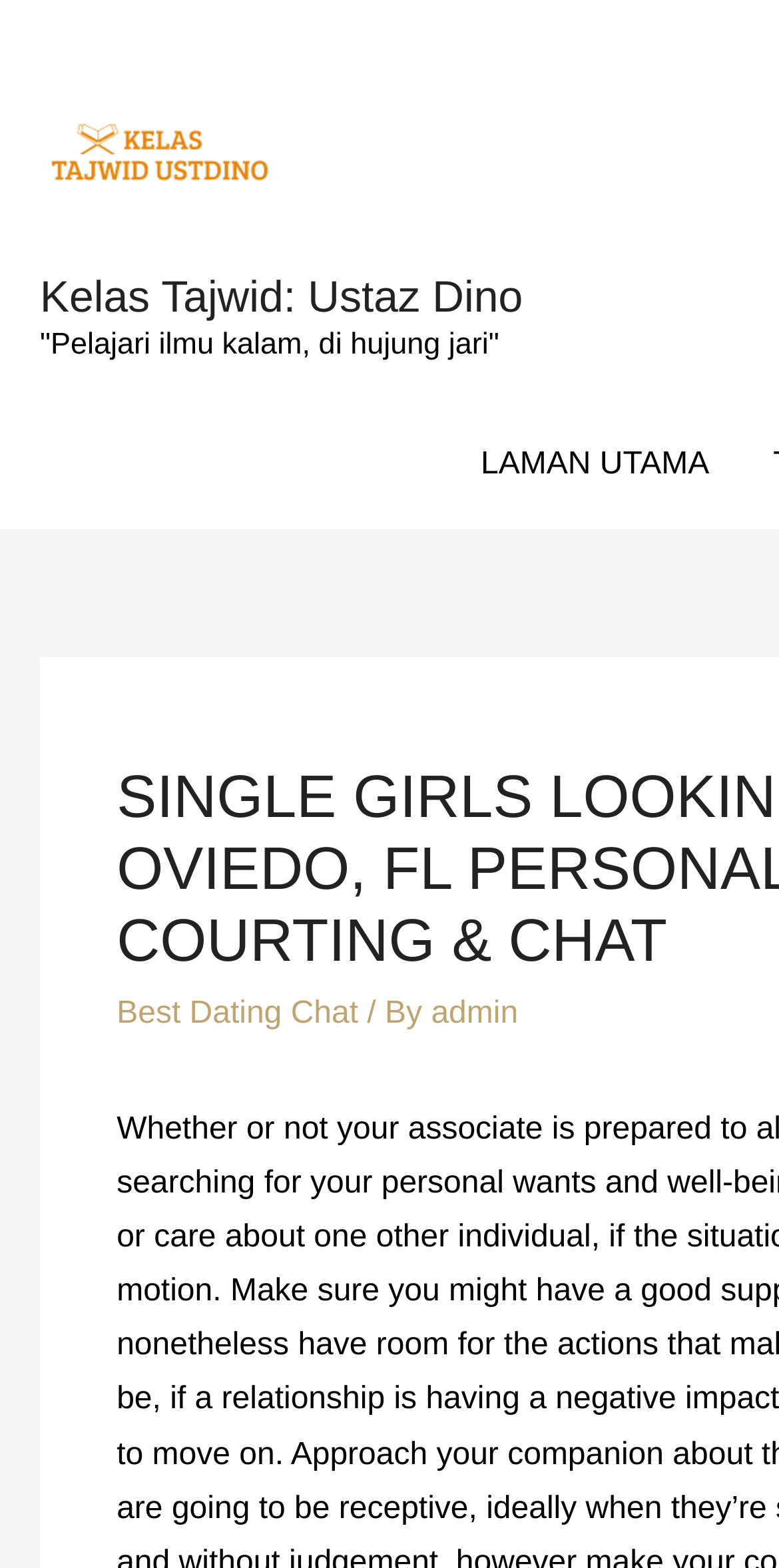Please determine the bounding box coordinates for the UI element described here. Use the format (top-left x, top-left y, bottom-right x, bottom-right y) with values bounded between 0 and 1: LAMAN UTAMA

[0.576, 0.256, 0.951, 0.337]